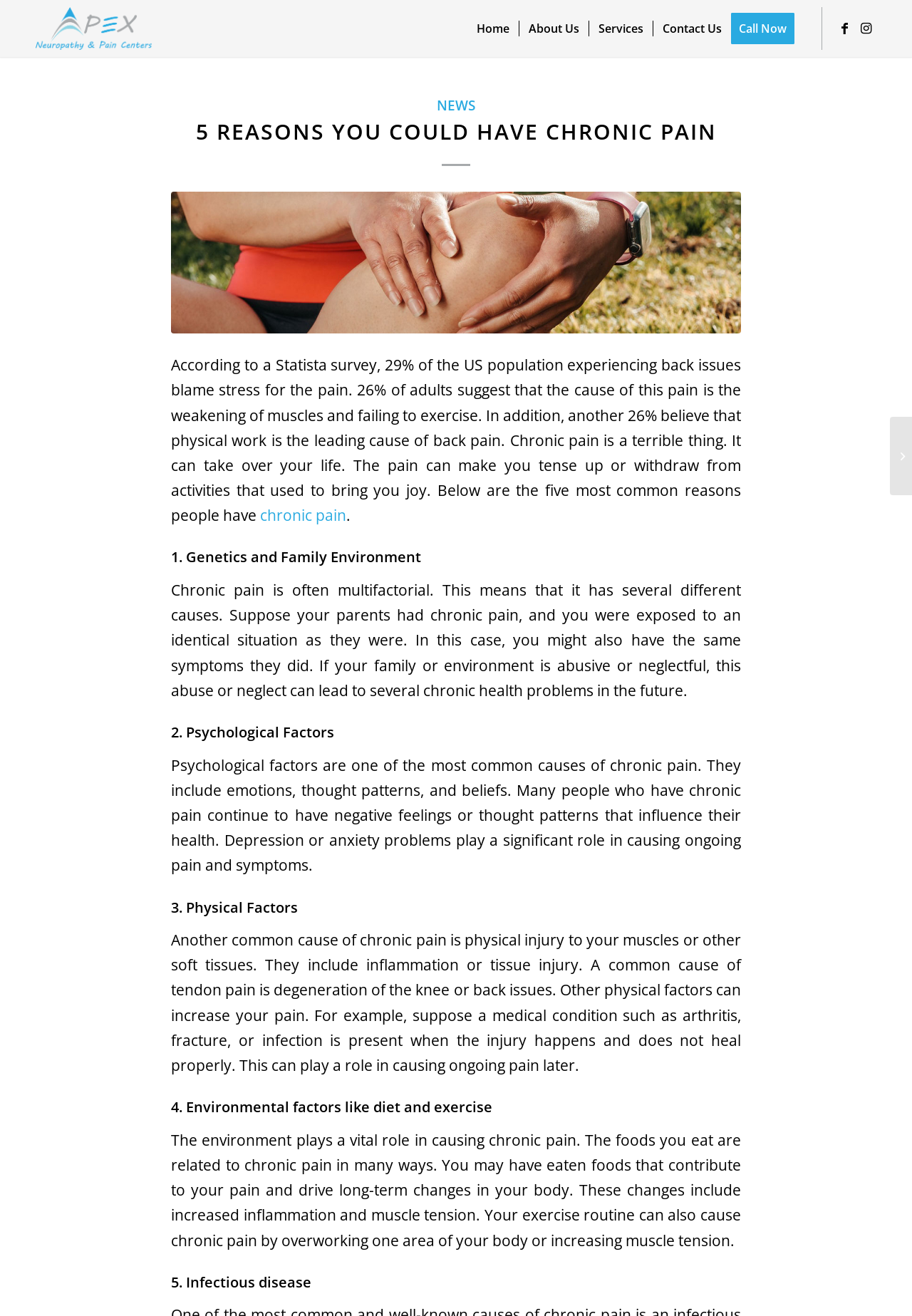Please specify the bounding box coordinates in the format (top-left x, top-left y, bottom-right x, bottom-right y), with all values as floating point numbers between 0 and 1. Identify the bounding box of the UI element described by: Instagram

[0.938, 0.013, 0.961, 0.029]